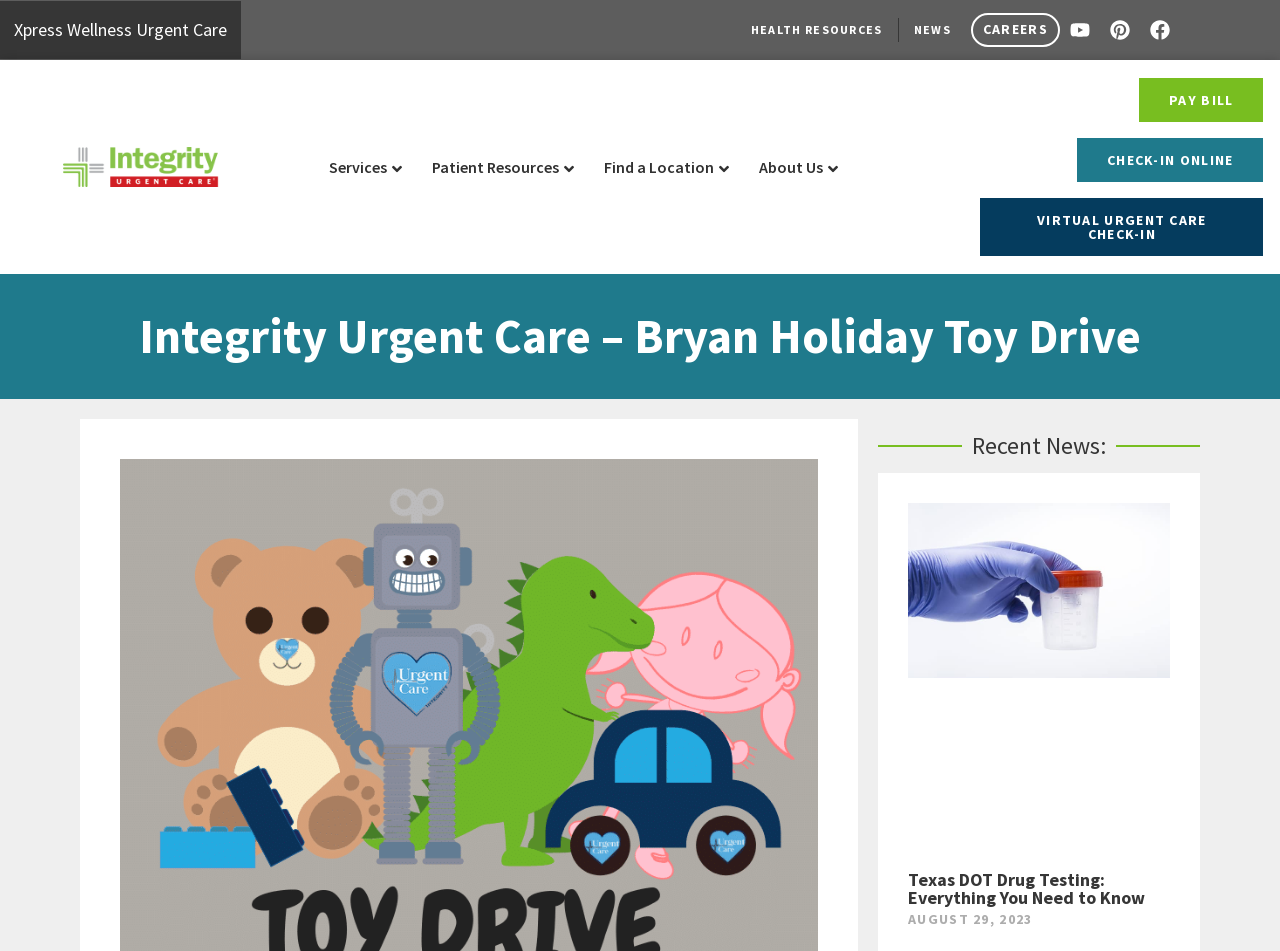Determine the primary headline of the webpage.

Integrity Urgent Care – Bryan Holiday Toy Drive